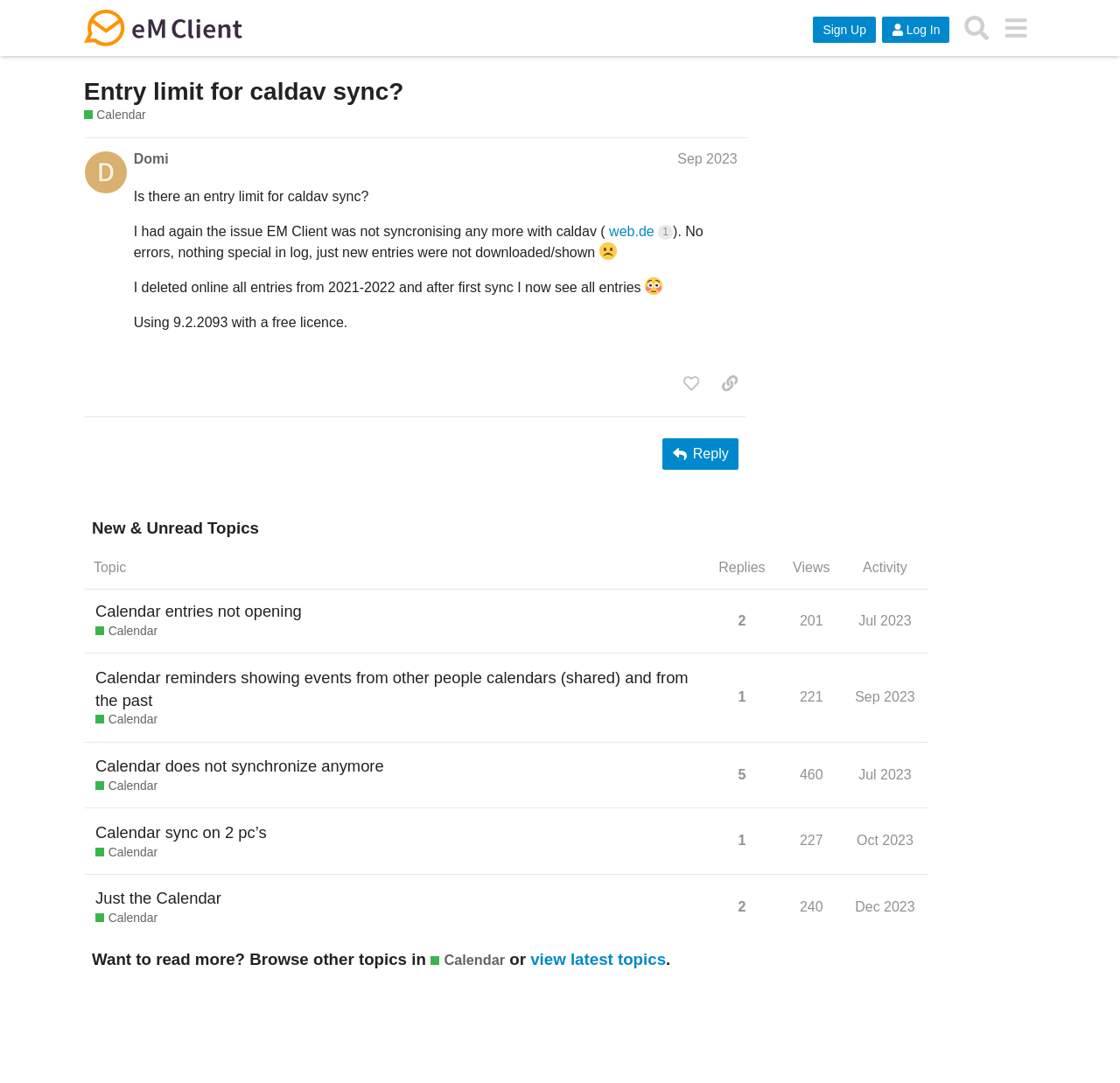Indicate the bounding box coordinates of the clickable region to achieve the following instruction: "Click the 'Search' button."

[0.854, 0.008, 0.89, 0.044]